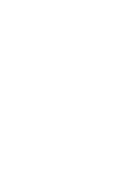Elaborate on all the features and components visible in the image.

The image titled "Vluchtelingensituatie infographic" provides a visual representation of data concerning the refugee situation in Ukraine. It highlights the challenges and statistics related to the influx of Ukrainian refugees, particularly in light of ongoing conflicts and humanitarian impacts. The infographic serves to inform viewers about the current conditions faced by millions who have fled Ukraine, emphasizing the urgency of the situation as the winter approaches and the potential for escalated challenges linked to Russia's targeting of Ukraine's power infrastructure.